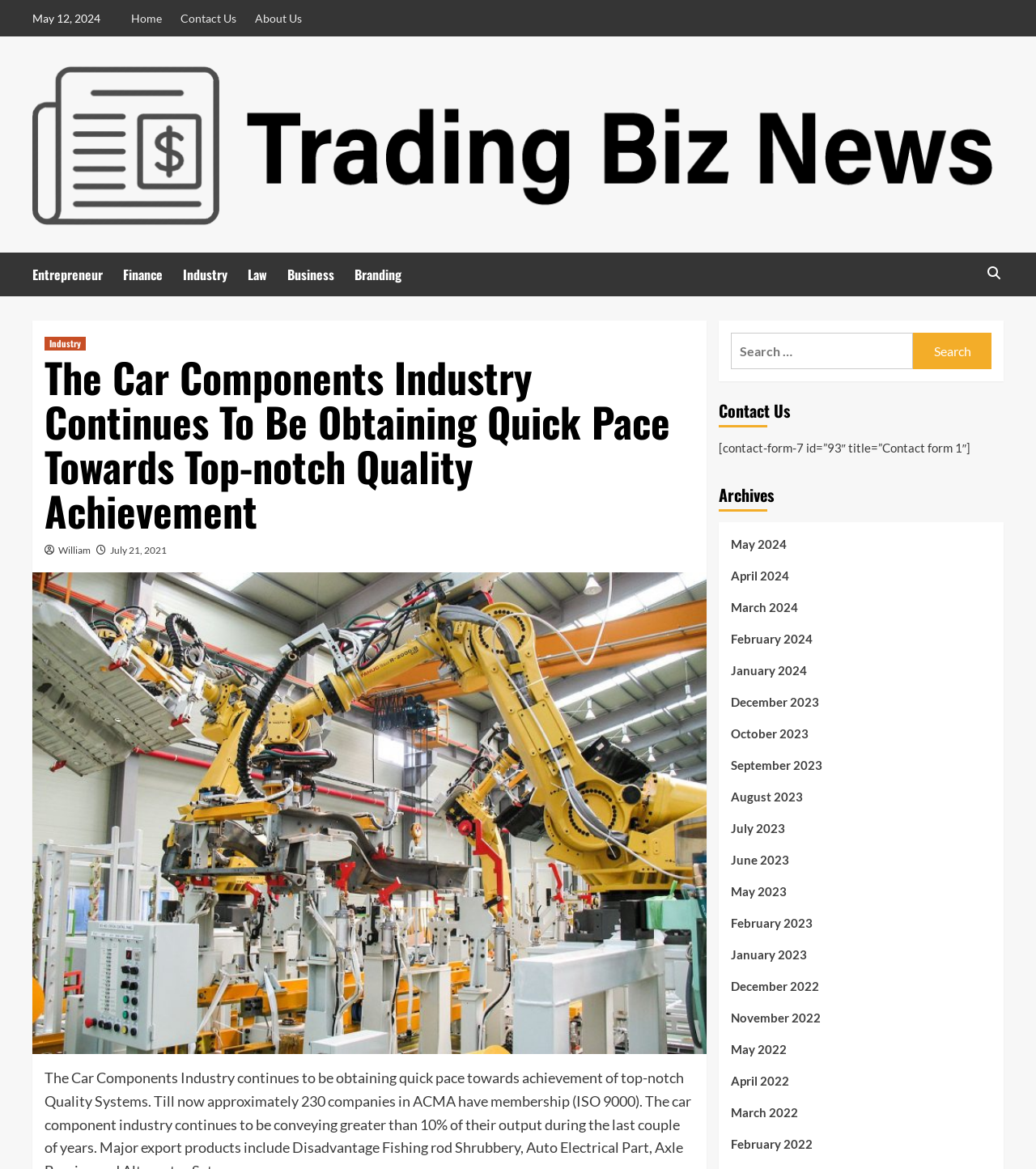Locate the bounding box coordinates of the clickable part needed for the task: "View the May 2024 archives".

[0.705, 0.457, 0.957, 0.484]